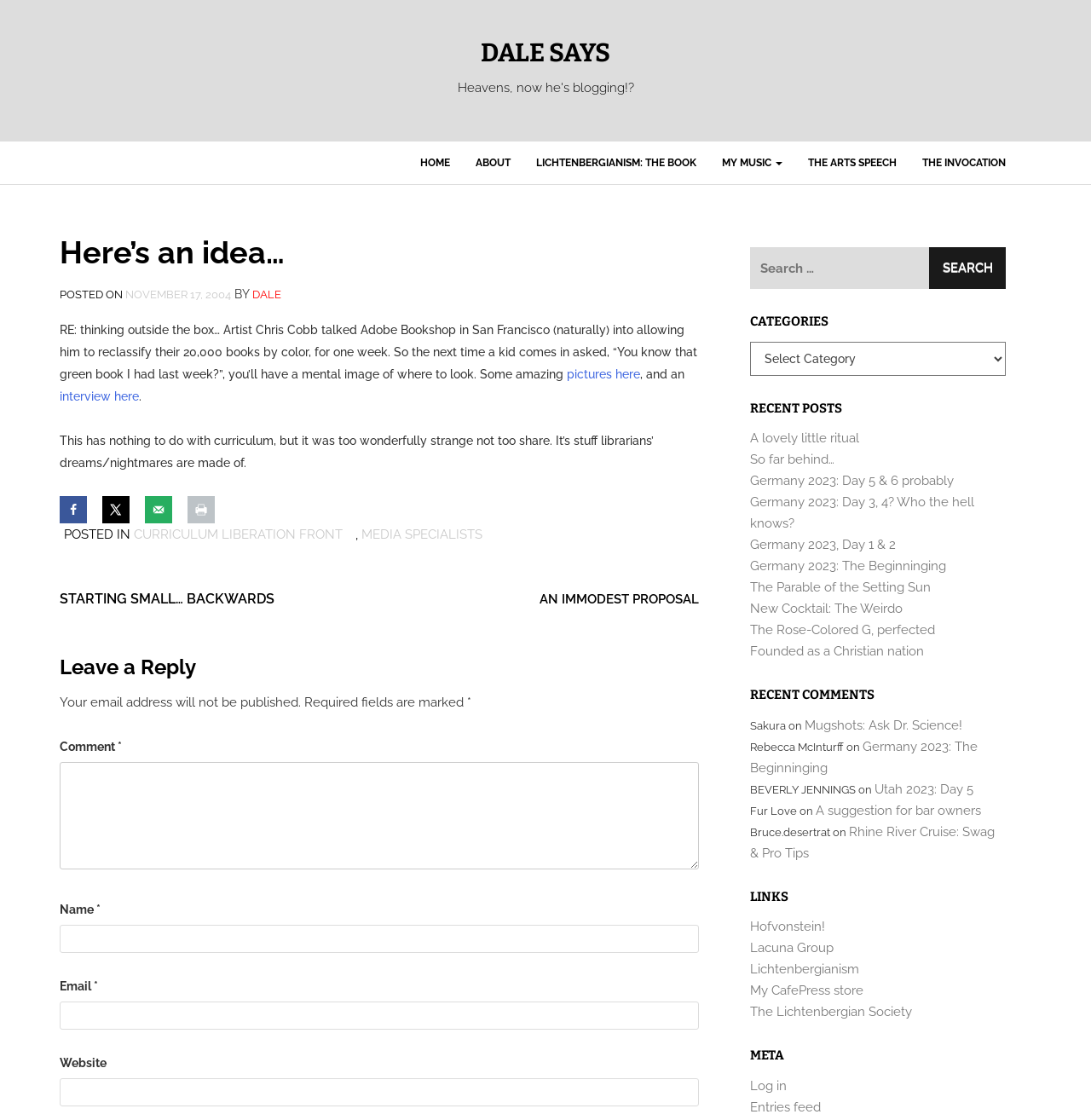What is the category of the post?
Refer to the image and provide a thorough answer to the question.

The category of the post can be found in the 'POSTED IN' section, which is located below the article content, and it includes two categories: 'CURRICULUM LIBERATION FRONT' and 'MEDIA SPECIALISTS'.